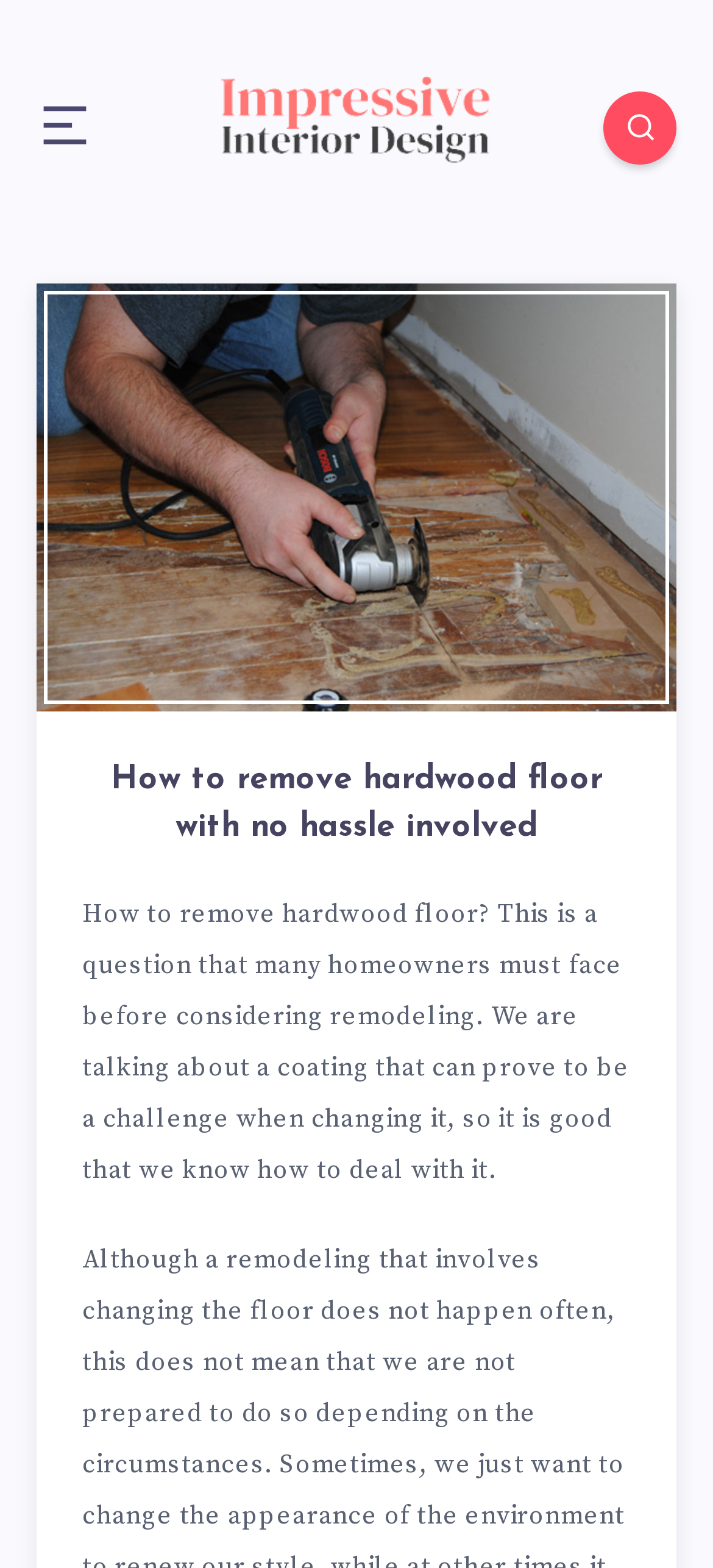What is the topic of this webpage?
Please look at the screenshot and answer in one word or a short phrase.

Removing hardwood floor